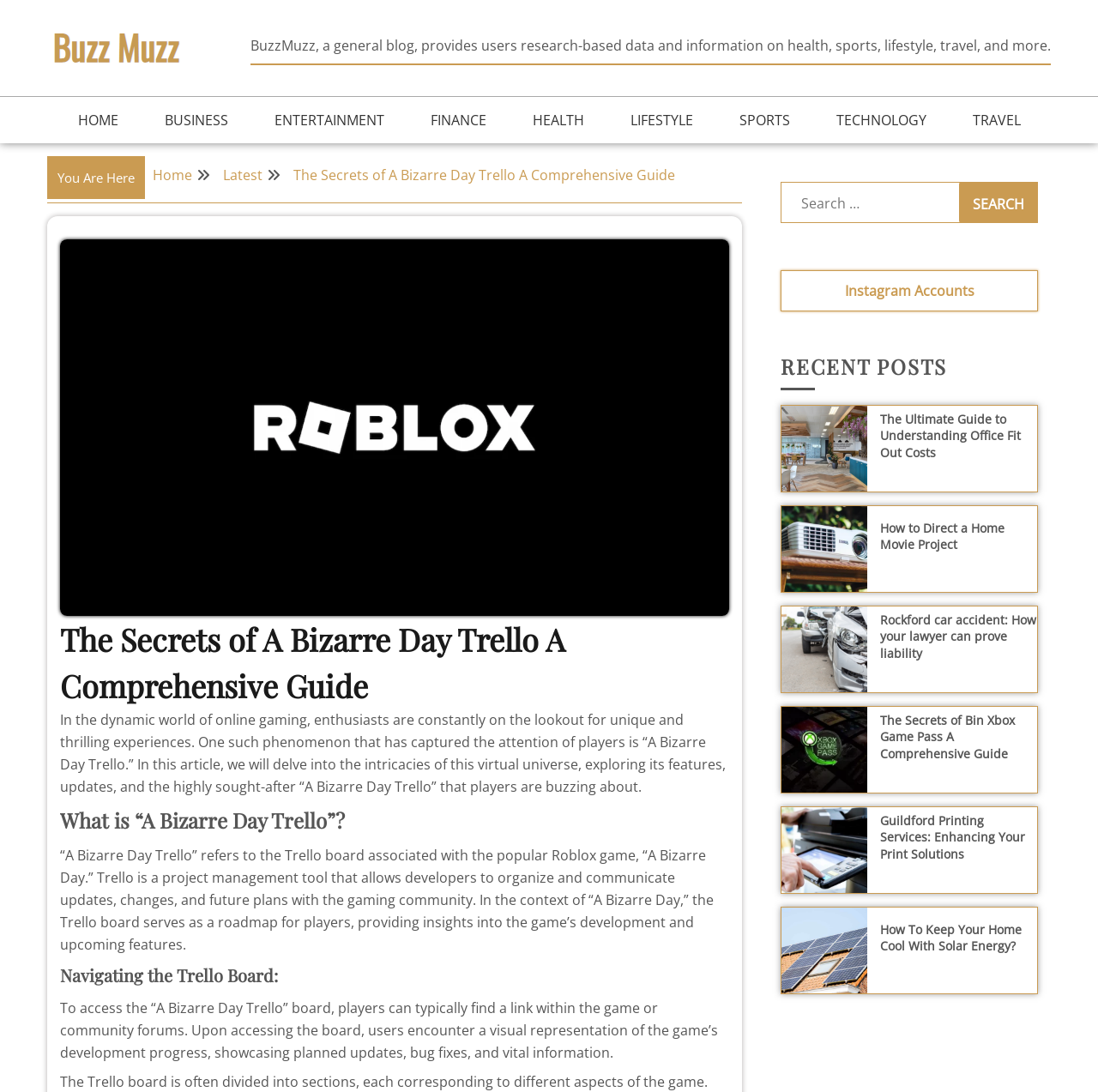Find the bounding box coordinates of the UI element according to this description: "Entertainment".

[0.238, 0.089, 0.361, 0.131]